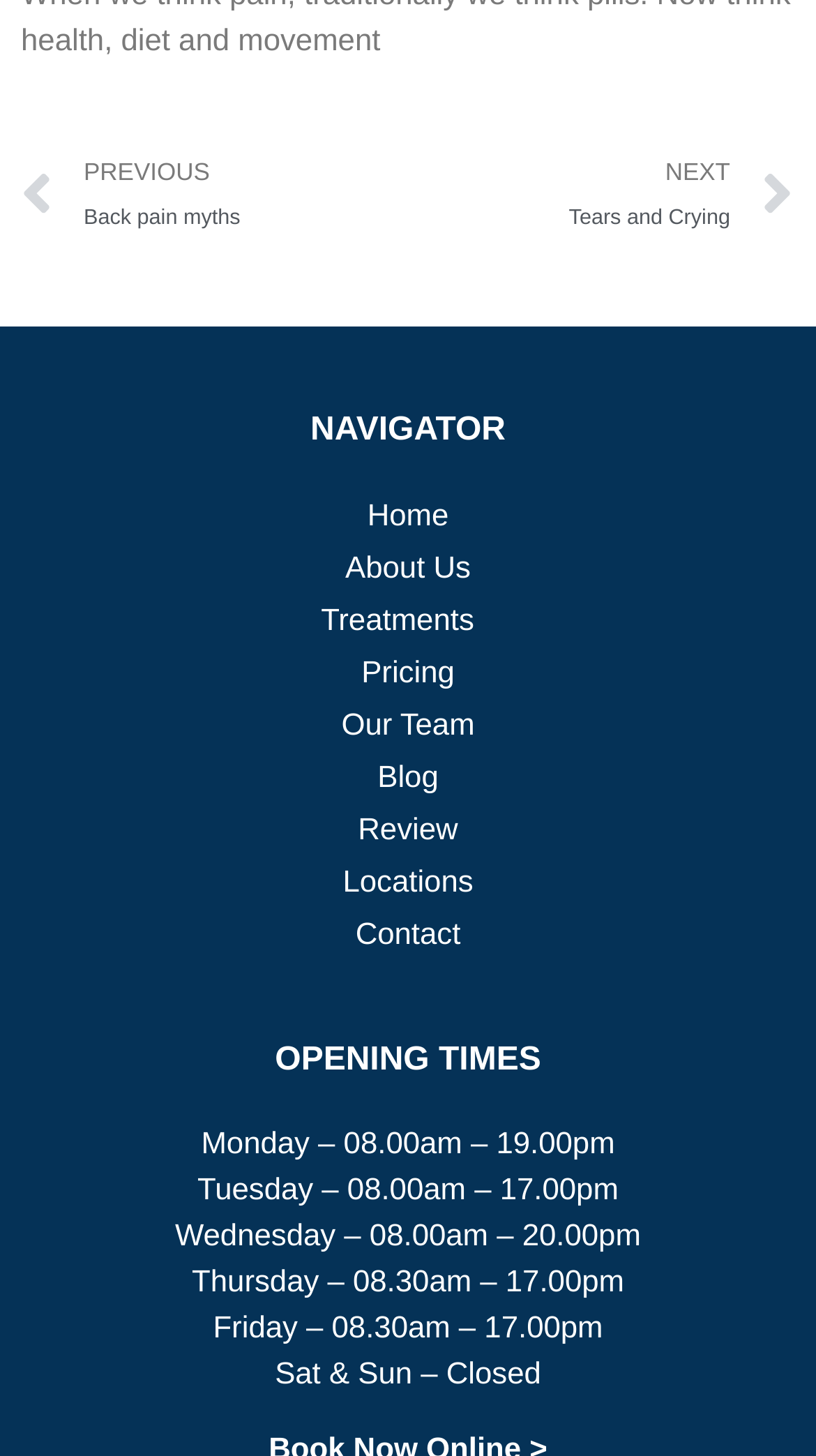Provide a thorough and detailed response to the question by examining the image: 
What is the previous article about?

I found the 'Prev' link at the top of the page, which suggests that it leads to the previous article. The text next to it is 'PREVIOUS Back pain myths', so the previous article is about back pain myths.